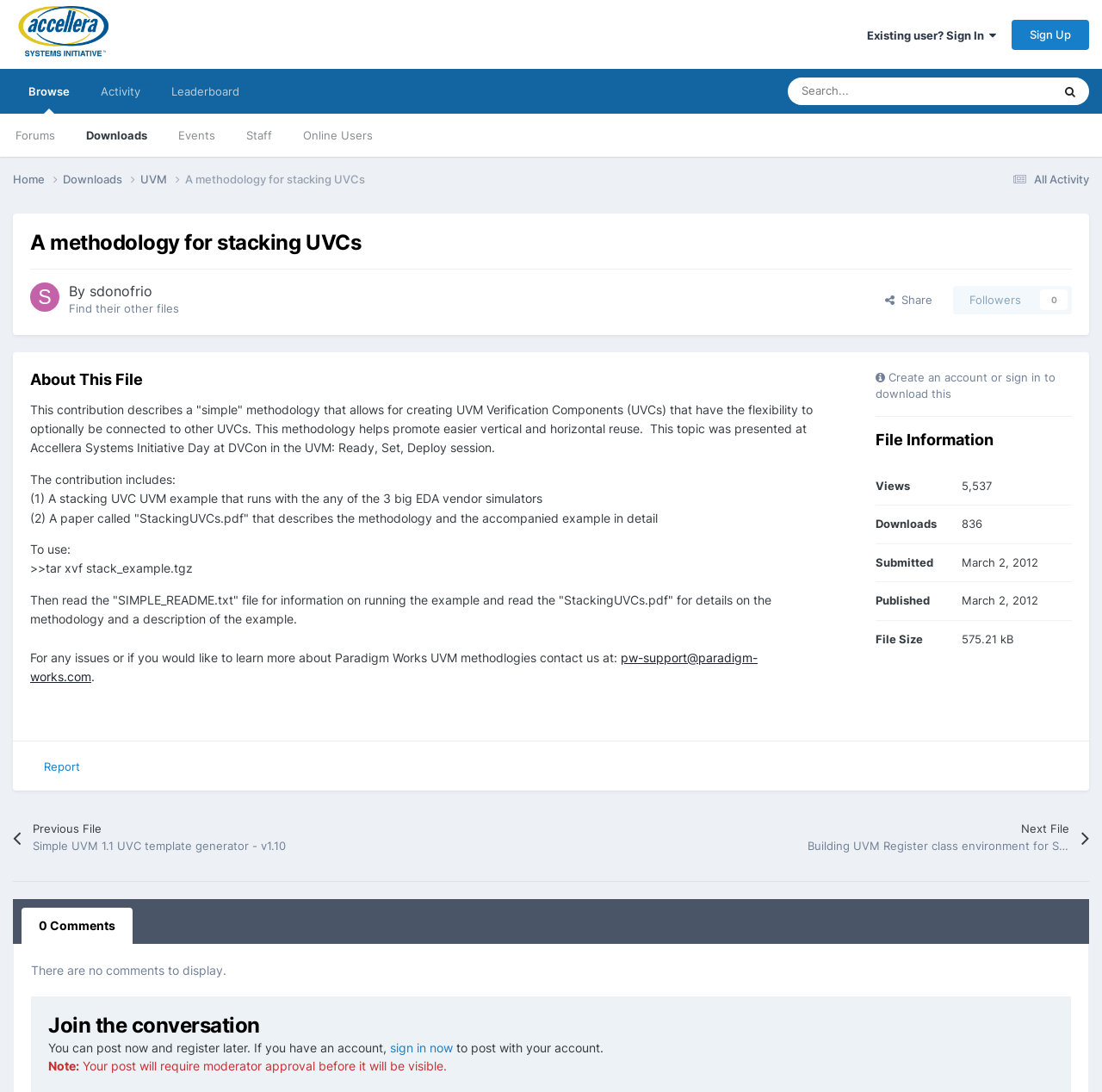Please determine the bounding box coordinates of the element's region to click in order to carry out the following instruction: "Search for files". The coordinates should be four float numbers between 0 and 1, i.e., [left, top, right, bottom].

[0.715, 0.071, 0.887, 0.096]